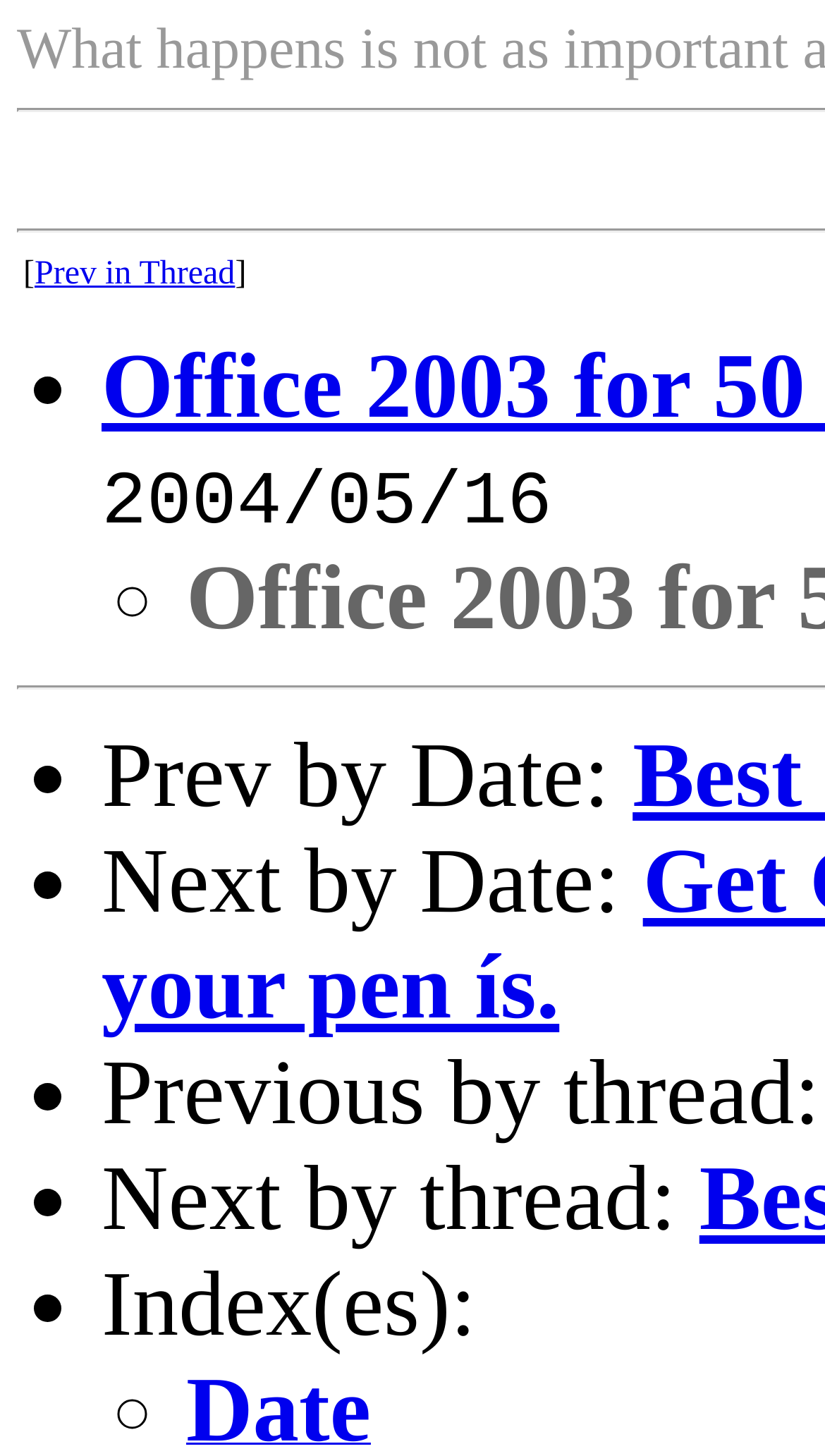Find the bounding box coordinates for the HTML element specified by: "Prev in Thread".

[0.042, 0.176, 0.285, 0.2]